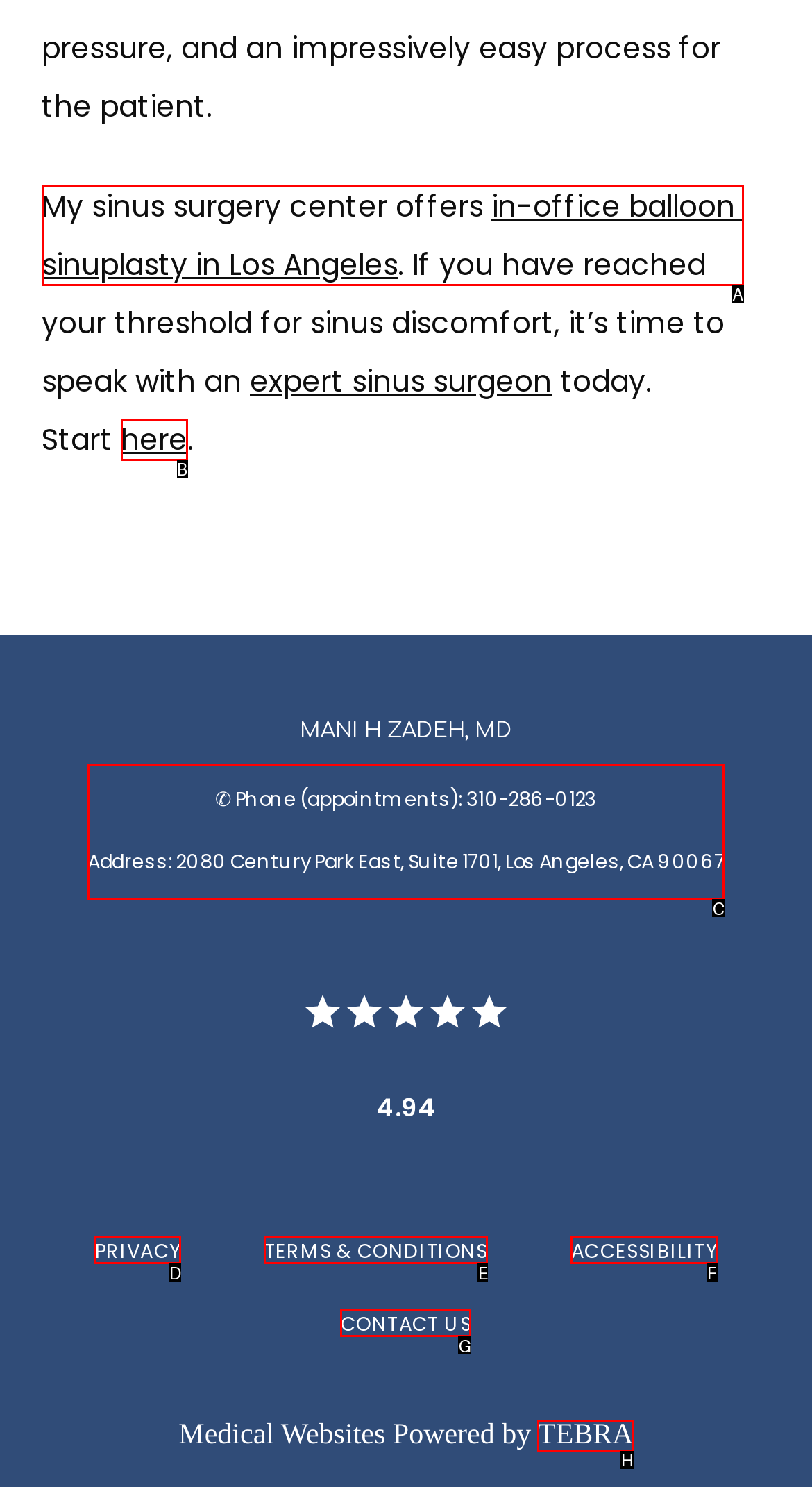Given the element description: Accessibility, choose the HTML element that aligns with it. Indicate your choice with the corresponding letter.

F